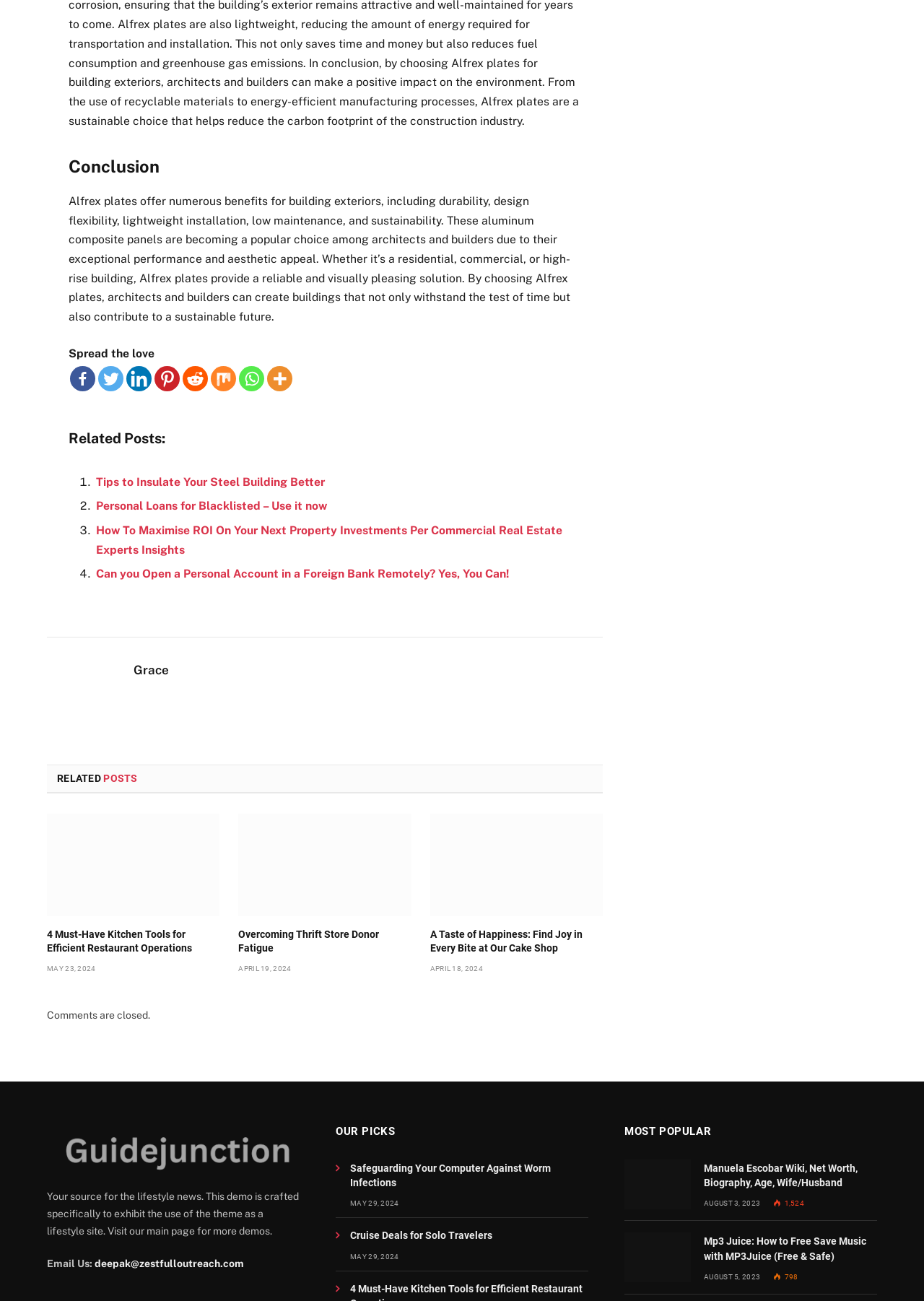Can you find the bounding box coordinates for the element to click on to achieve the instruction: "View the article 'Manuela Escobar Wiki, Net Worth, Biography, Age, Wife/Husband'"?

[0.676, 0.891, 0.748, 0.93]